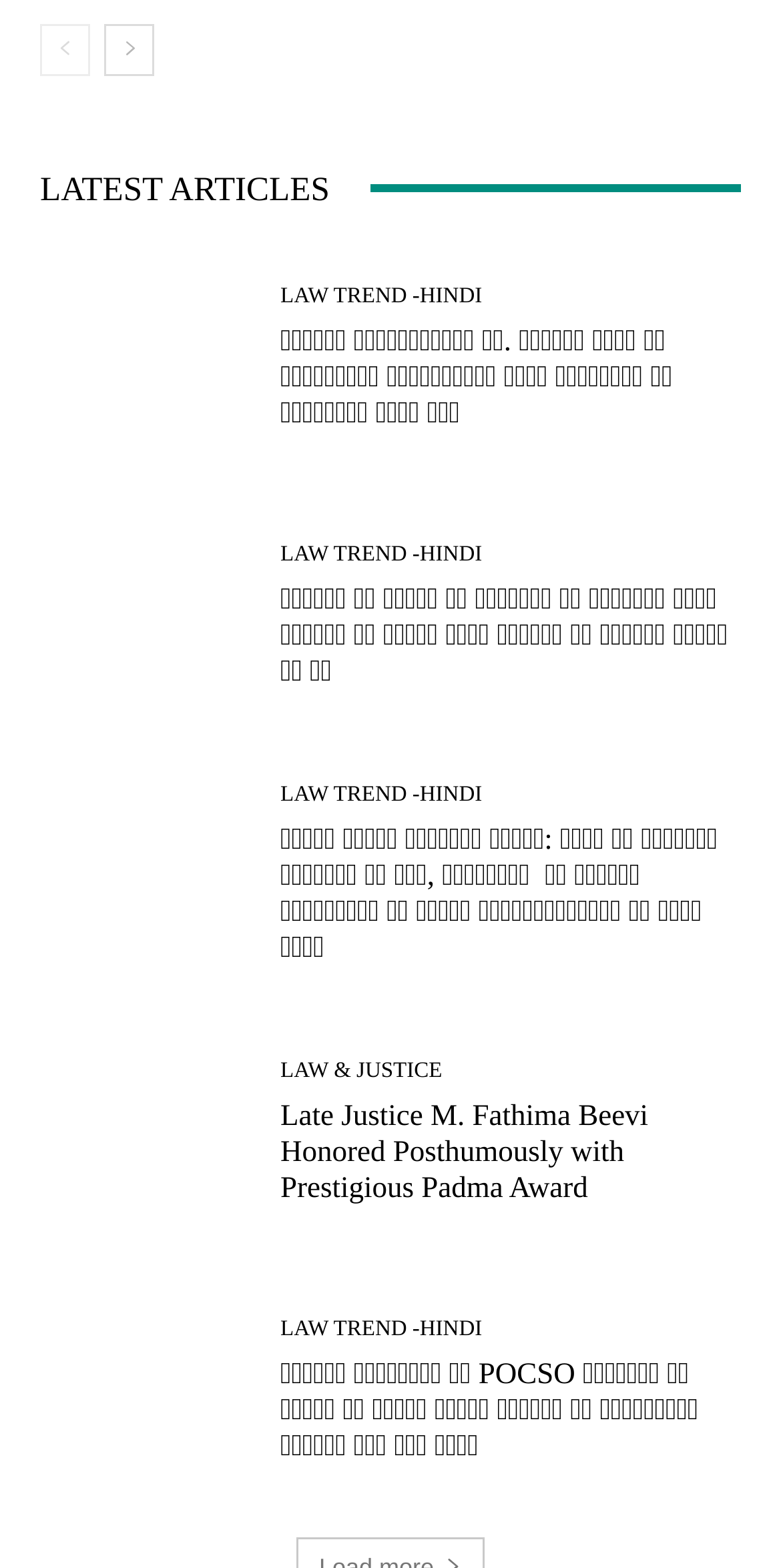Please find the bounding box for the following UI element description. Provide the coordinates in (top-left x, top-left y, bottom-right x, bottom-right y) format, with values between 0 and 1: aria-label="next-page"

[0.133, 0.015, 0.197, 0.049]